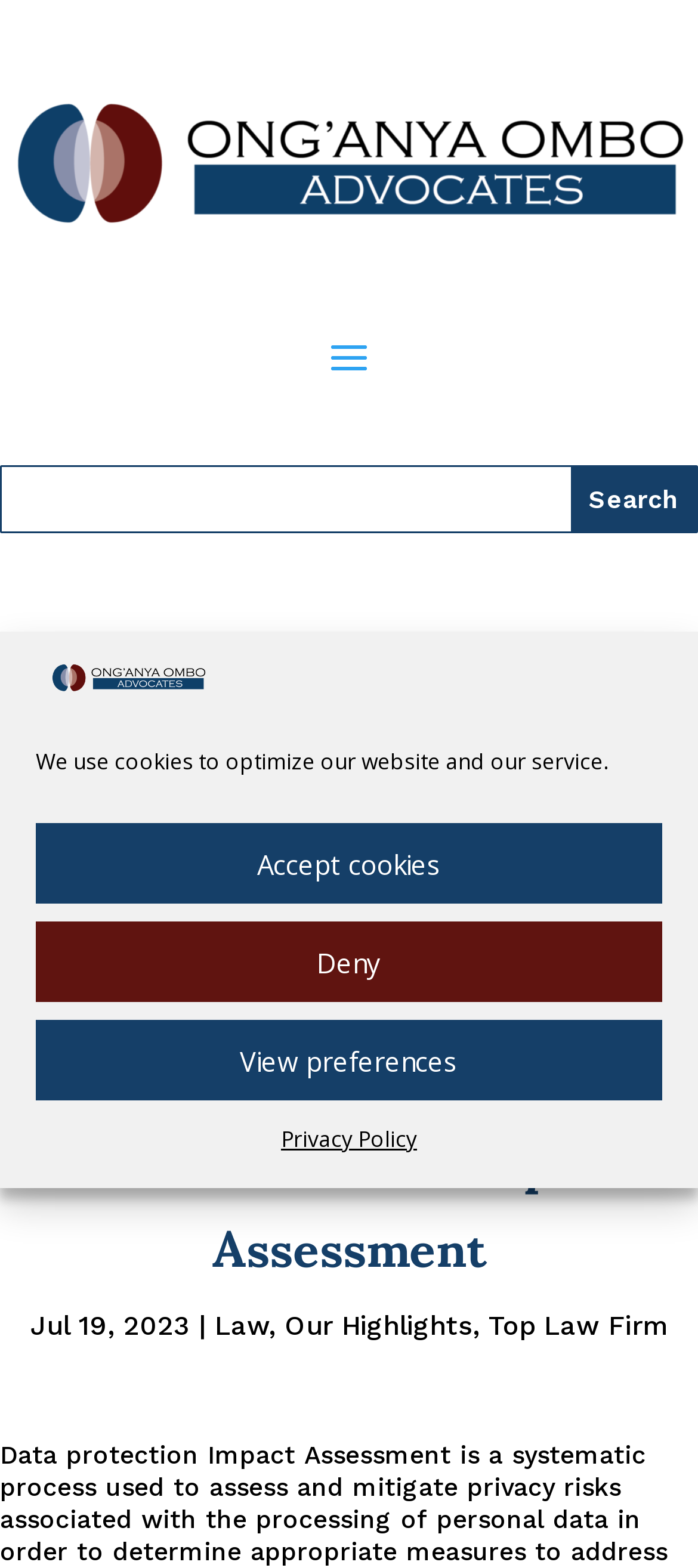Locate the bounding box coordinates of the UI element described by: "alt="Ong'anya Ombo Advocates"". The bounding box coordinates should consist of four float numbers between 0 and 1, i.e., [left, top, right, bottom].

[0.051, 0.428, 0.308, 0.45]